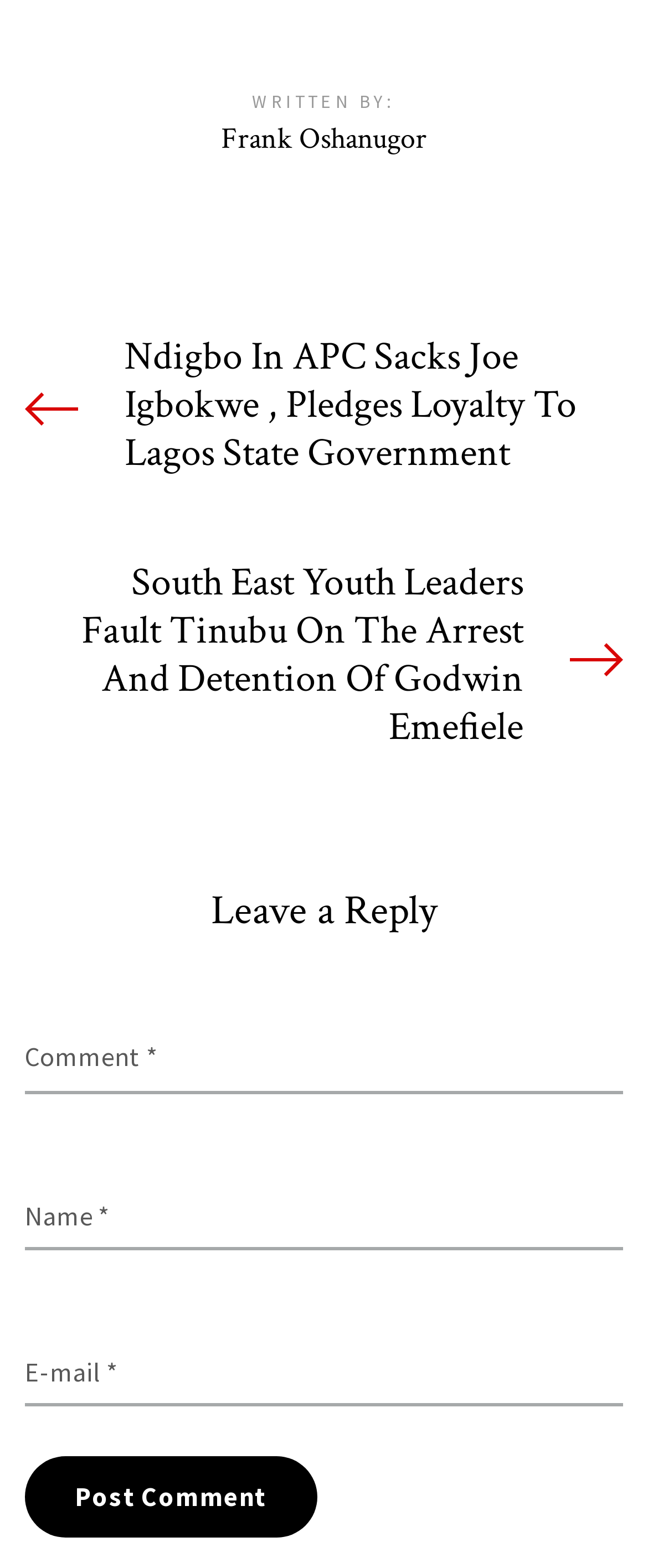Please predict the bounding box coordinates (top-left x, top-left y, bottom-right x, bottom-right y) for the UI element in the screenshot that fits the description: parent_node: Comment * name="comment"

[0.038, 0.649, 0.962, 0.697]